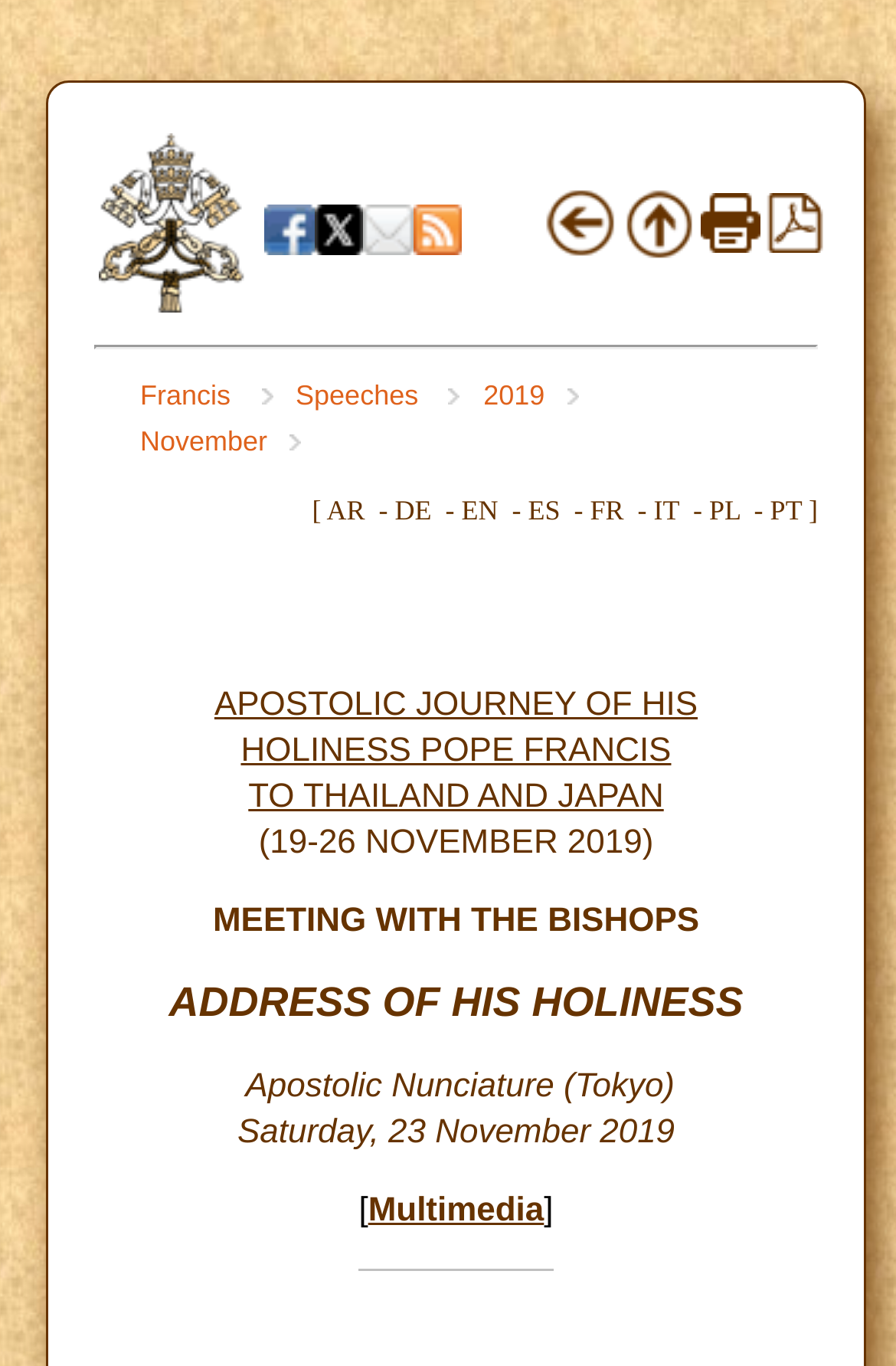How many social media links are available?
Answer the question in as much detail as possible.

I counted the number of social media links available in the top-right corner of the webpage, which are Facebook, Twitter, Mail, and Feed RSS.